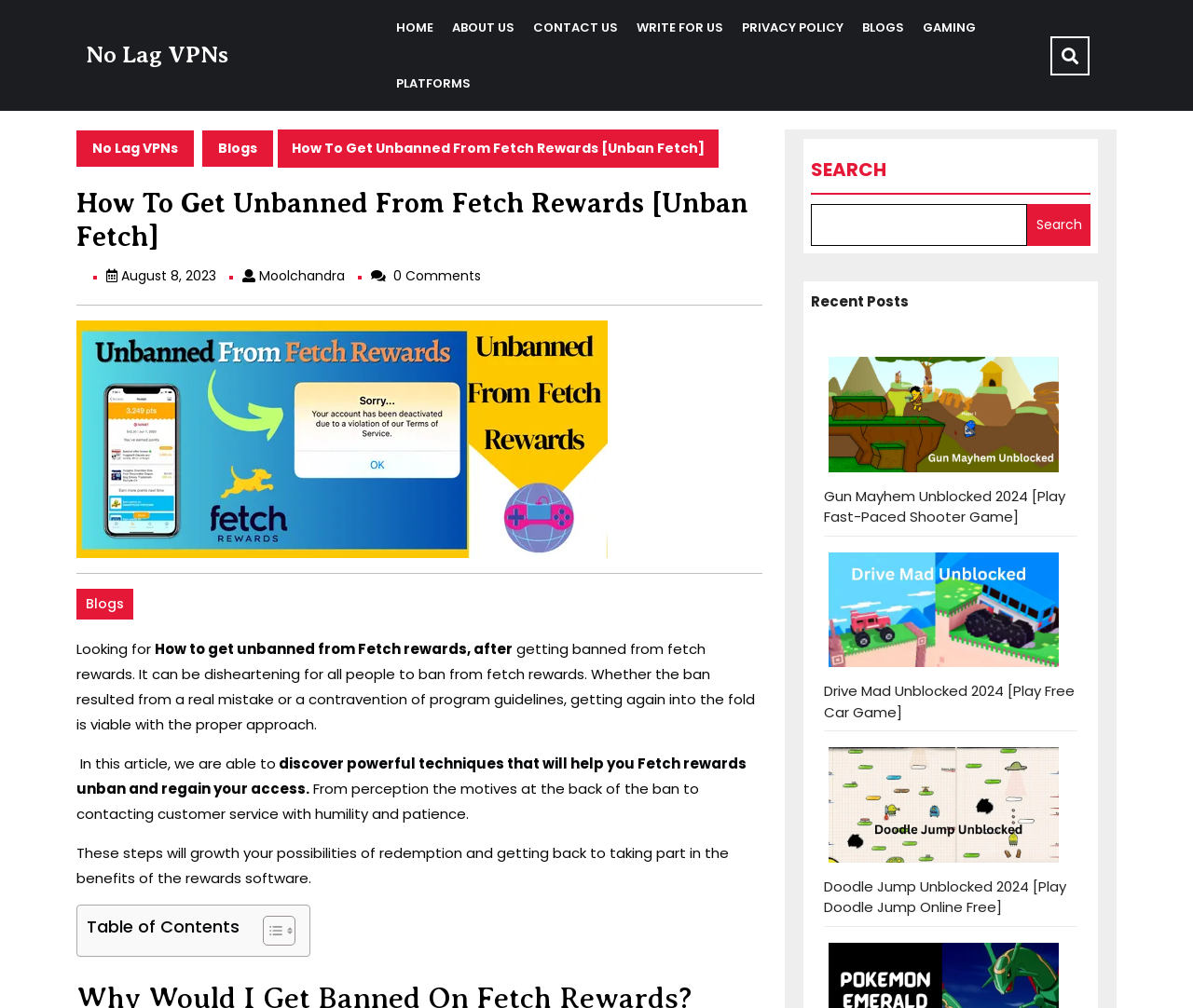Please provide the main heading of the webpage content.

How To Get Unbanned From Fetch Rewards [Unban Fetch]